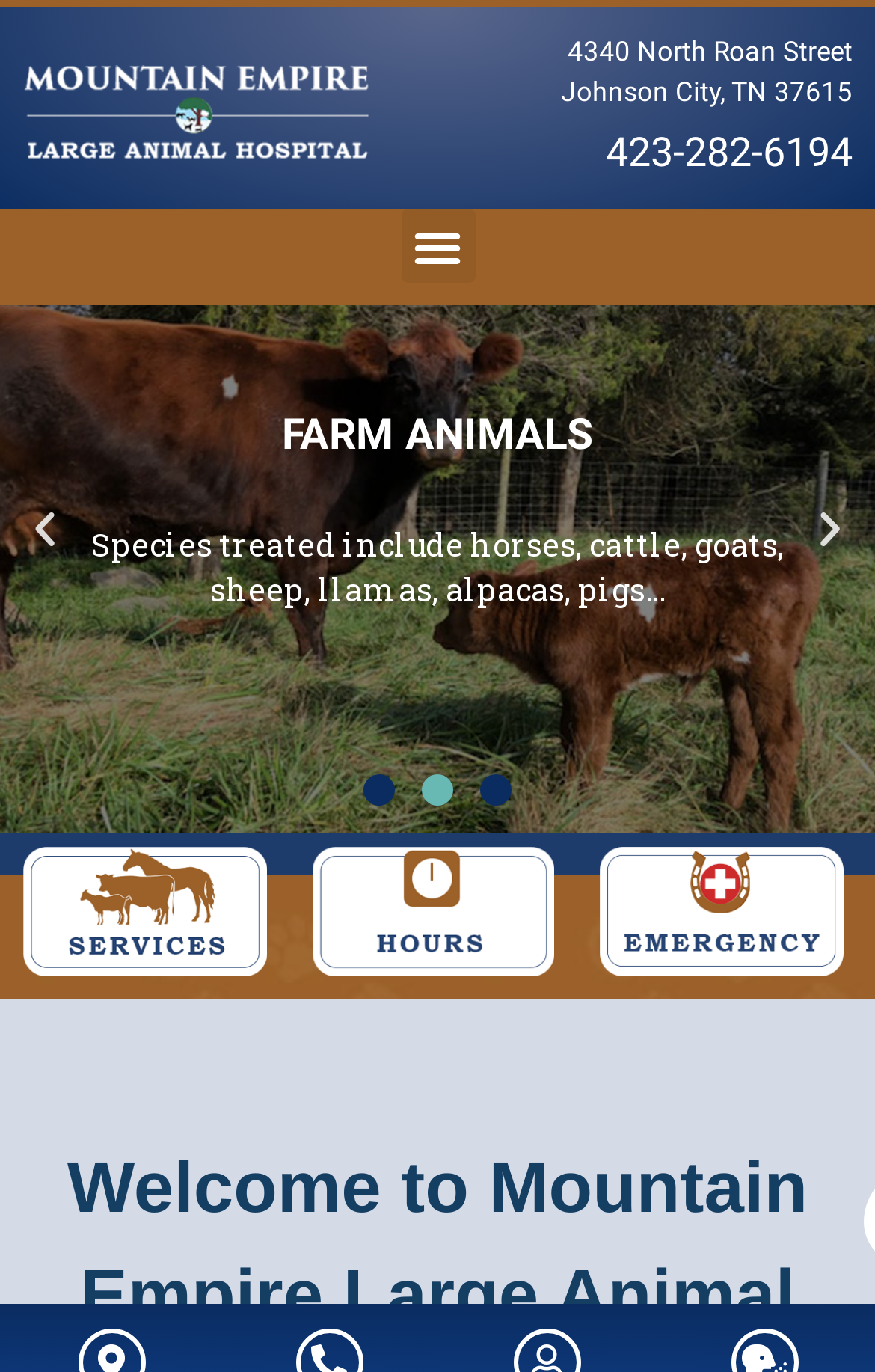What is the address of Mountain Empire Large Animal Hospital?
Refer to the image and provide a detailed answer to the question.

I found the address by looking at the static text elements at the top of the webpage, which display the hospital's address as '4340 North Roan Street, Johnson City, TN 37615'.